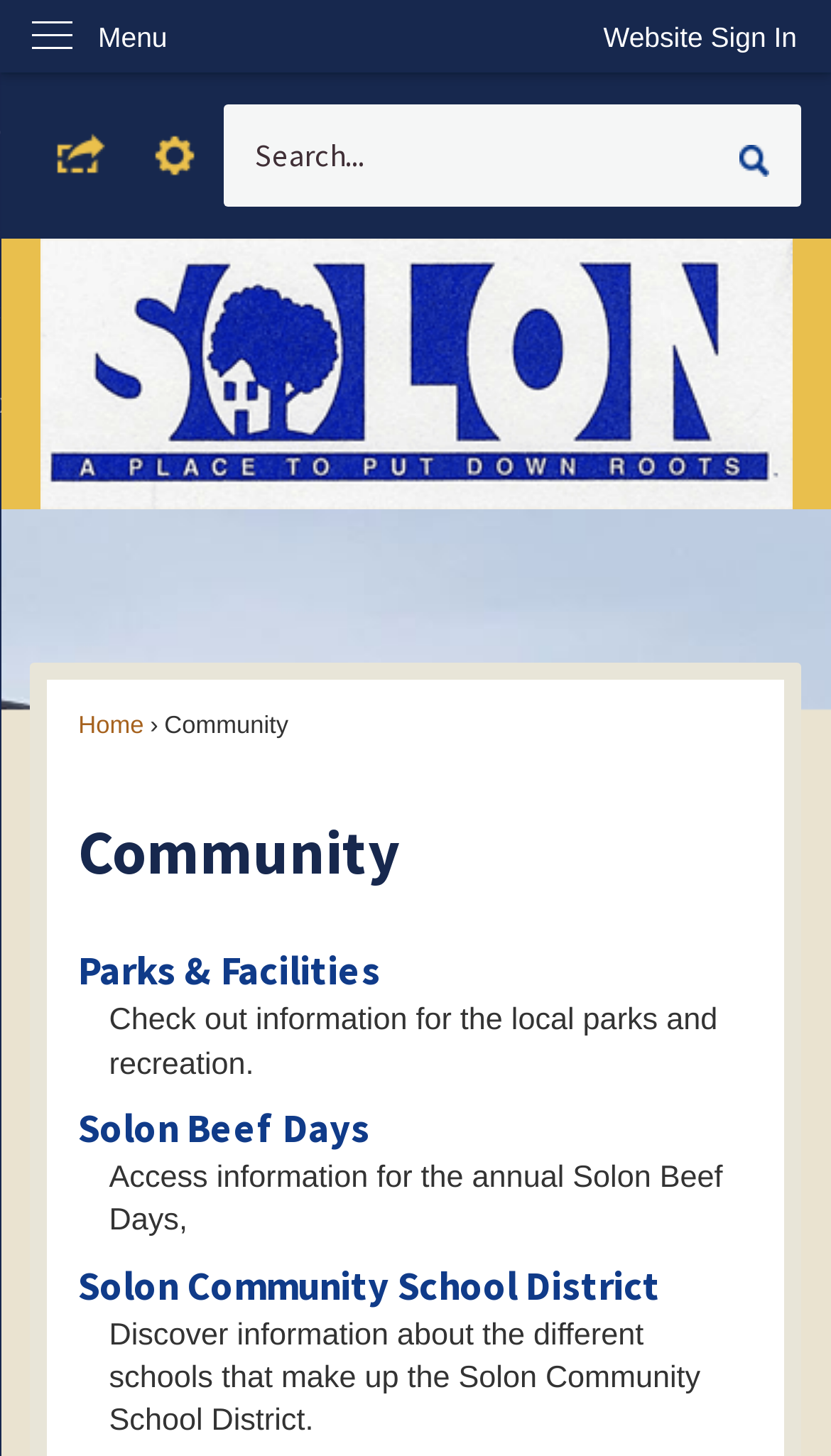Please identify the bounding box coordinates of the region to click in order to complete the given instruction: "Sign in to the website". The coordinates should be four float numbers between 0 and 1, i.e., [left, top, right, bottom].

[0.685, 0.0, 1.0, 0.051]